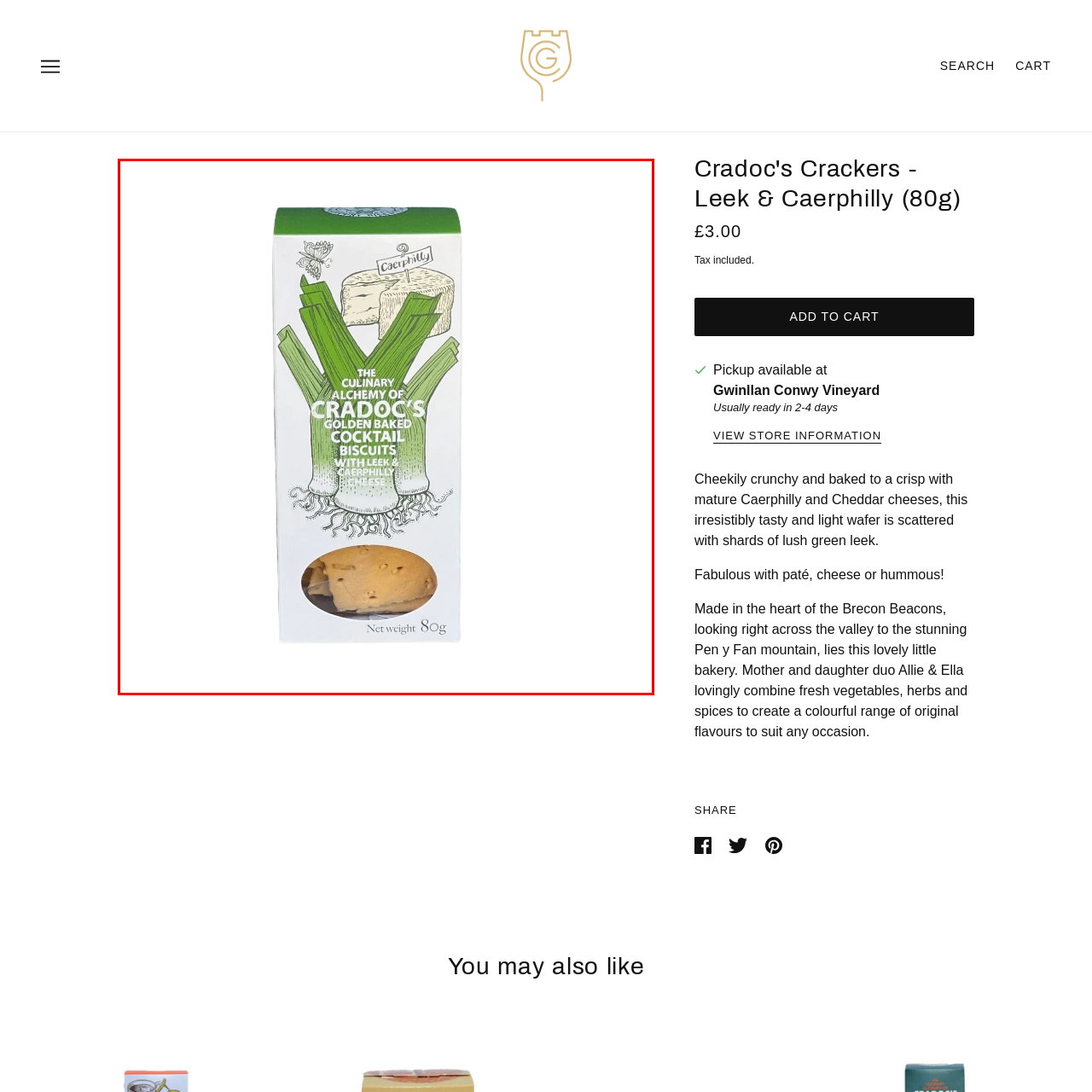Direct your attention to the section marked by the red bounding box and construct a detailed answer to the following question based on the image: What type of cheese is featured in the product?

The caption specifically mentions 'depictions of Caerphilly cheese' on the packaging, highlighting the importance of this type of cheese in the product's flavor profile.